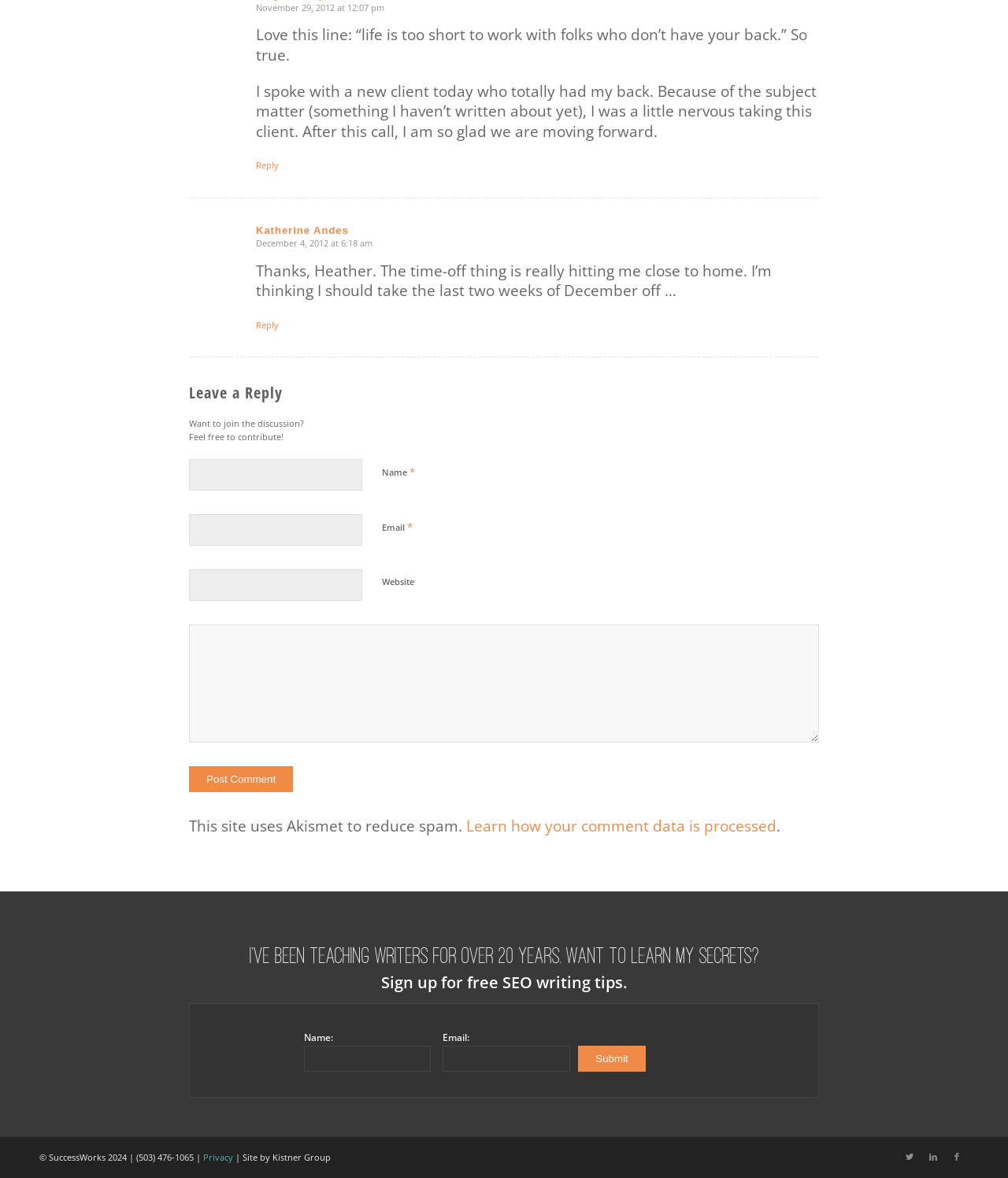Given the description of the UI element: "Maps Directions", predict the bounding box coordinates in the form of [left, top, right, bottom], with each value being a float between 0 and 1.

None